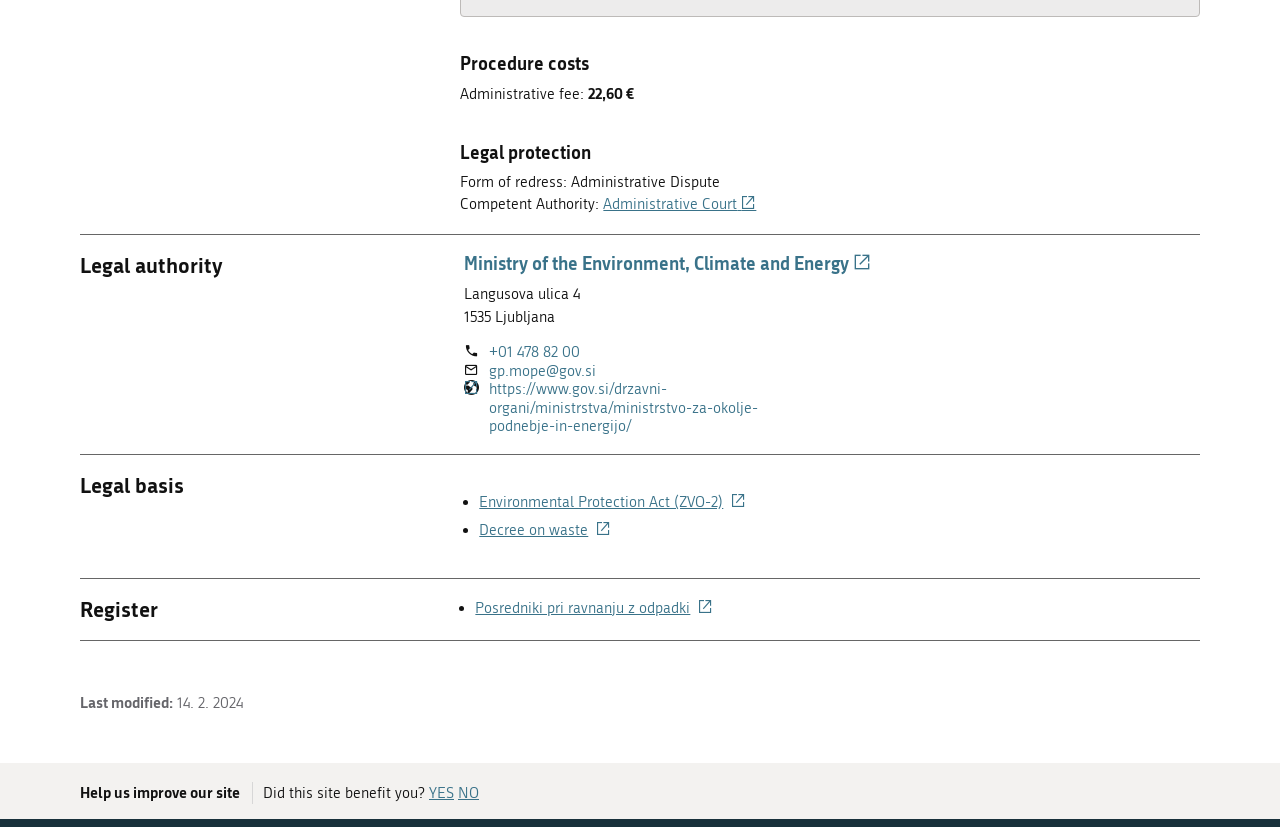Determine the bounding box for the HTML element described here: "YES". The coordinates should be given as [left, top, right, bottom] with each number being a float between 0 and 1.

[0.335, 0.948, 0.355, 0.97]